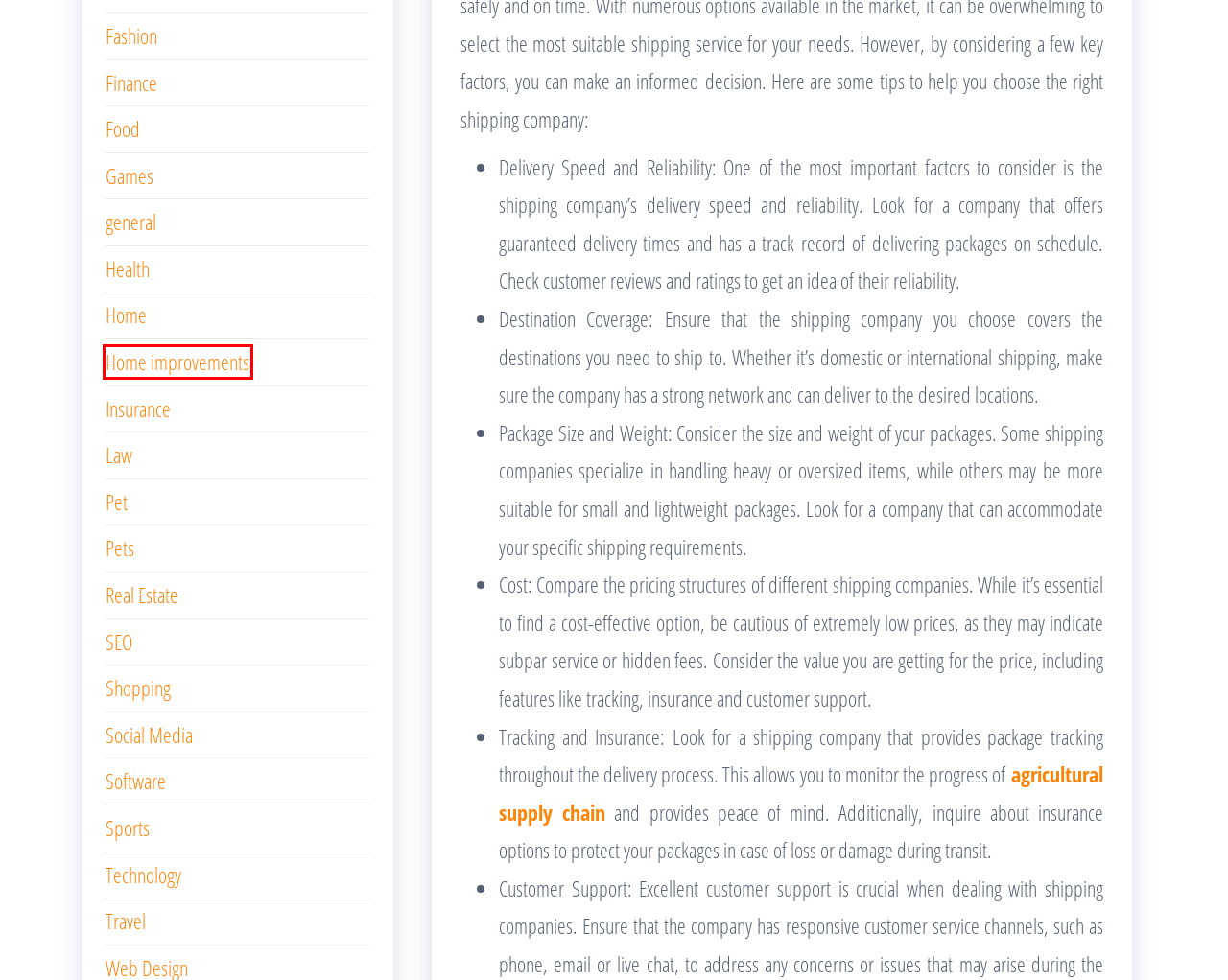Inspect the provided webpage screenshot, concentrating on the element within the red bounding box. Select the description that best represents the new webpage after you click the highlighted element. Here are the candidates:
A. Fashion – Big Trust Loans
B. Law – Big Trust Loans
C. Food – Big Trust Loans
D. Sports – Big Trust Loans
E. Software – Big Trust Loans
F. Home improvements – Big Trust Loans
G. Shopping – Big Trust Loans
H. Technology – Big Trust Loans

F